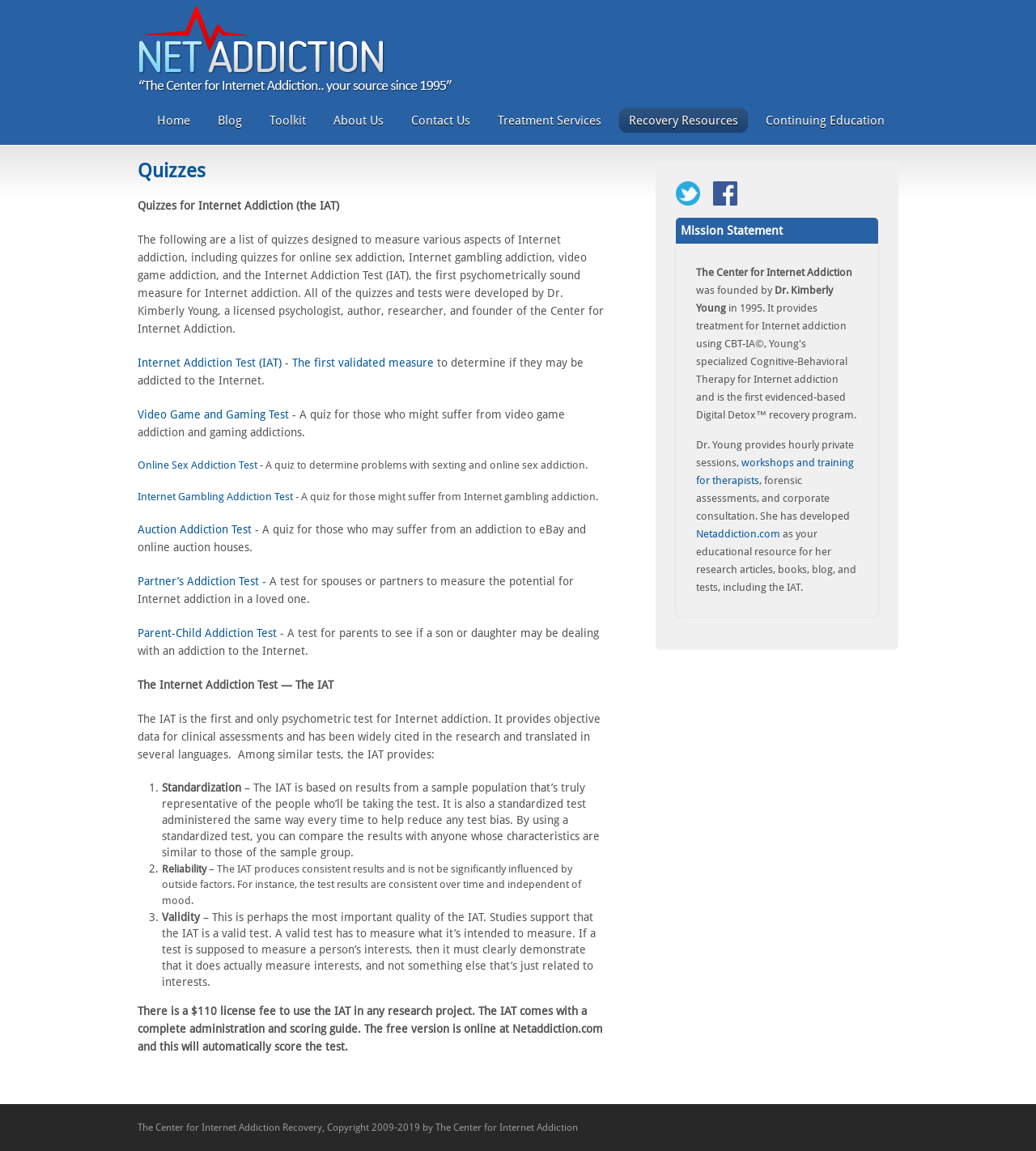What services does Dr. Young provide? Examine the screenshot and reply using just one word or a brief phrase.

Private sessions, workshops, and corporate consultation